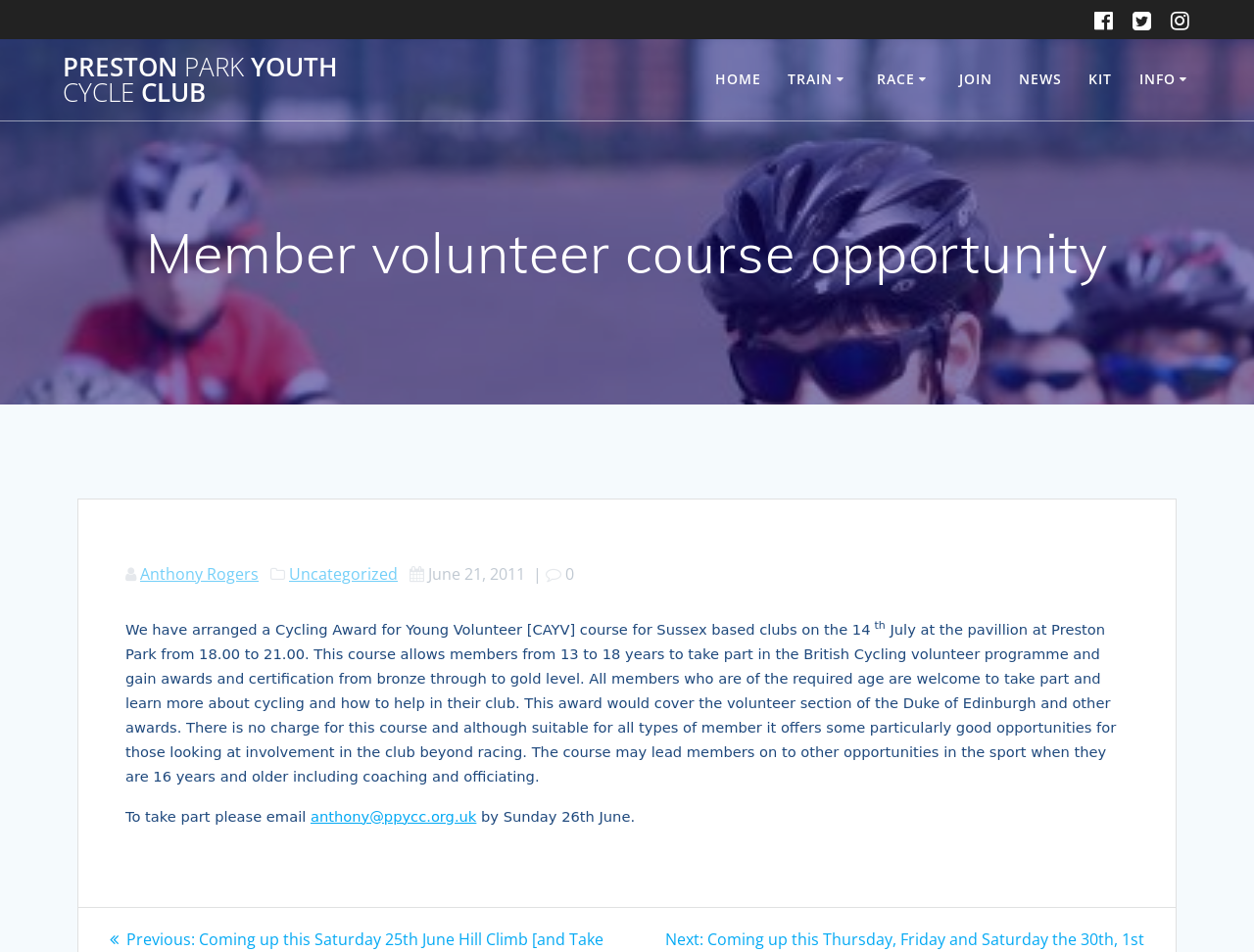Locate the bounding box coordinates of the UI element described by: "Preston Park Youth Cycle Club". The bounding box coordinates should consist of four float numbers between 0 and 1, i.e., [left, top, right, bottom].

[0.05, 0.058, 0.304, 0.11]